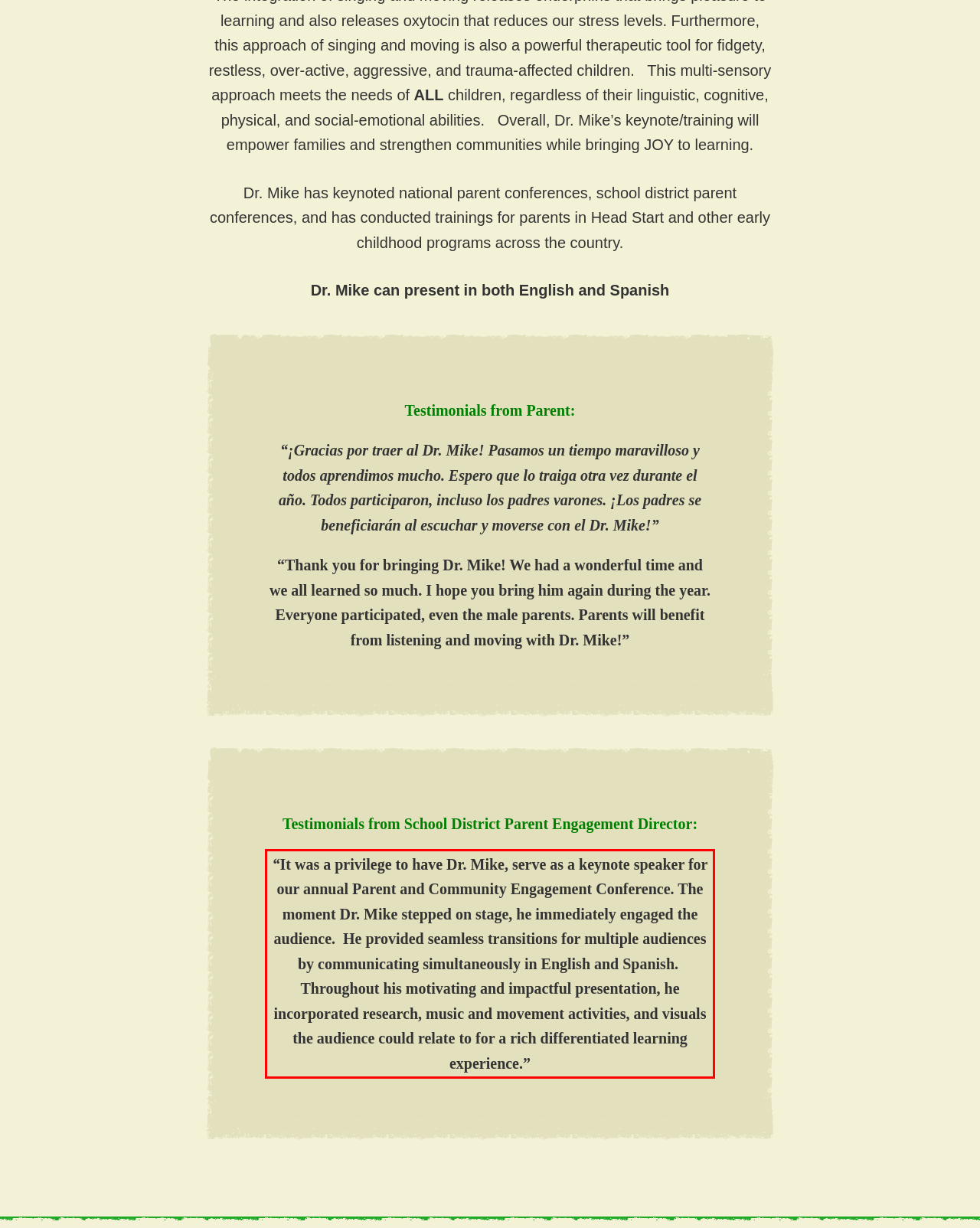You have a screenshot of a webpage, and there is a red bounding box around a UI element. Utilize OCR to extract the text within this red bounding box.

“It was a privilege to have Dr. Mike, serve as a keynote speaker for our annual Parent and Community Engagement Conference. The moment Dr. Mike stepped on stage, he immediately engaged the audience. He provided seamless transitions for multiple audiences by communicating simultaneously in English and Spanish. Throughout his motivating and impactful presentation, he incorporated research, music and movement activities, and visuals the audience could relate to for a rich differentiated learning experience.”